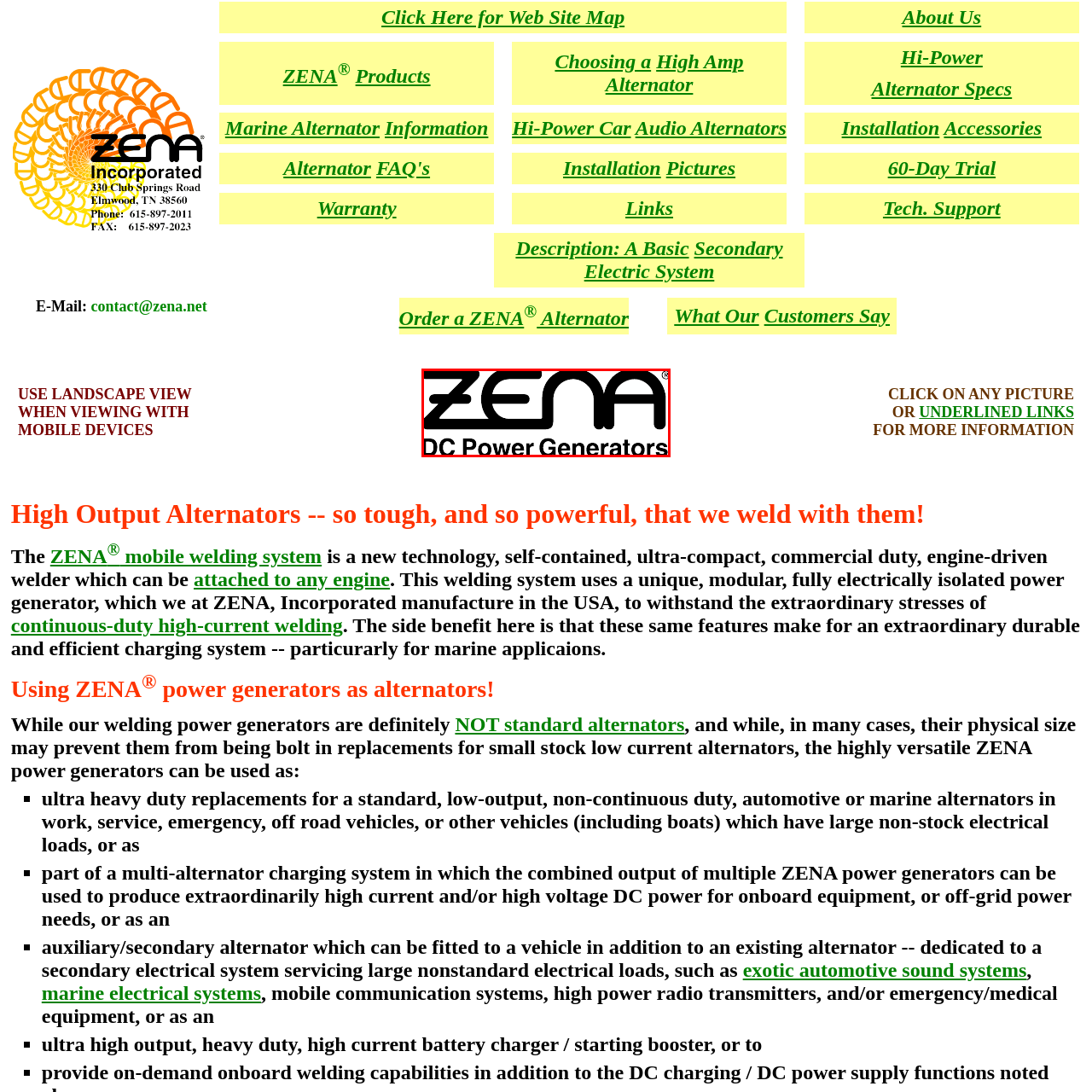Describe fully the image that is contained within the red bounding box.

The image features the logo of ZENA, a company specializing in DC power generators. The logo prominently displays the brand name "ZENA" in a bold, modern font, followed by the phrase "DC Power Generators" in a sleek and understated style. The combination of the logo and accompanying text emphasizes ZENA's focus on providing high-quality energy solutions. This visual identity reflects the company’s dedication to innovation and reliability in the field of power generation, particularly highlighting their expertise in DC systems.